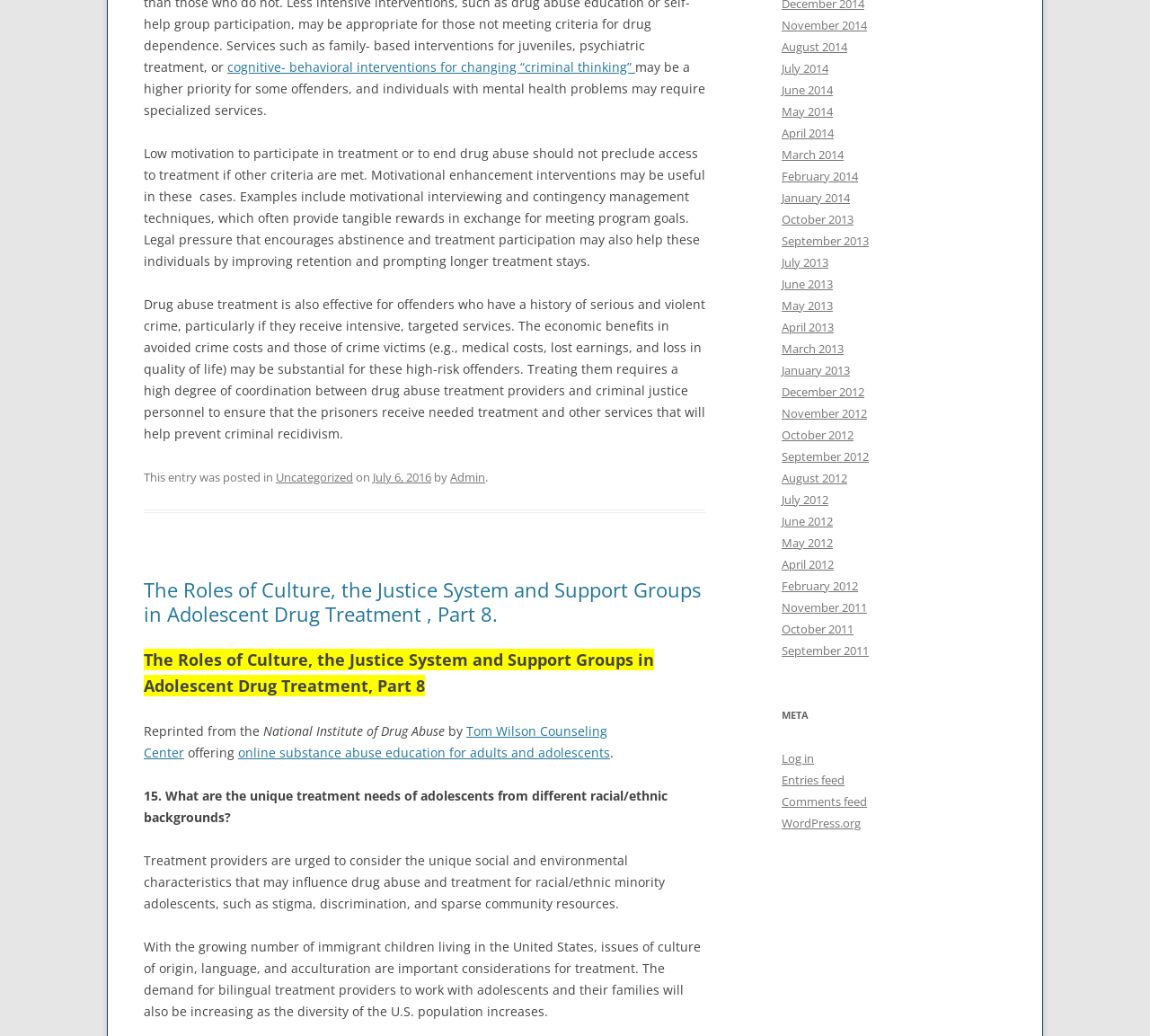Use a single word or phrase to answer the question:
What is the benefit of treating high-risk offenders?

Substantial economic benefits